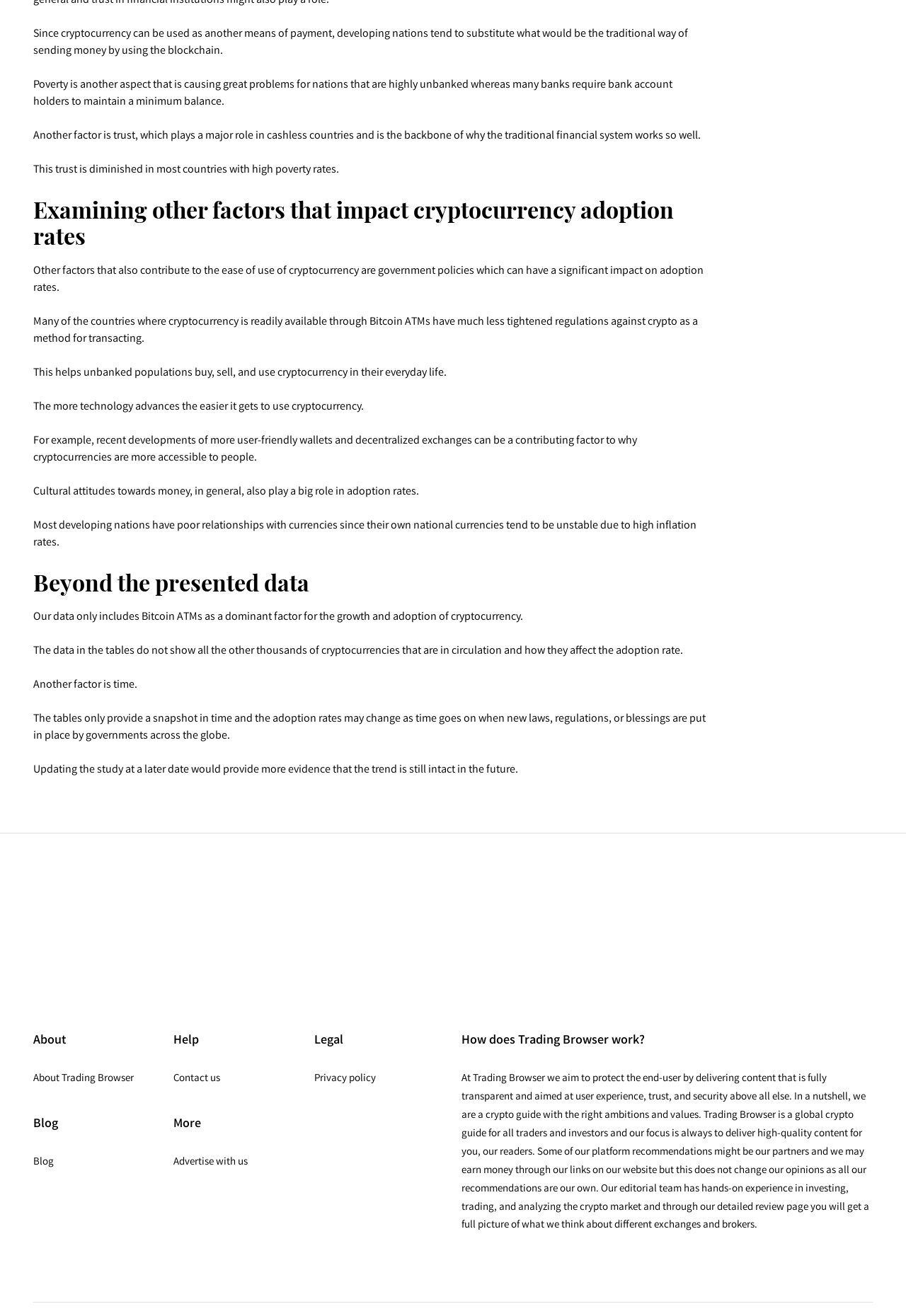Provide the bounding box coordinates of the HTML element described as: "Blog". The bounding box coordinates should be four float numbers between 0 and 1, i.e., [left, top, right, bottom].

[0.037, 0.877, 0.059, 0.889]